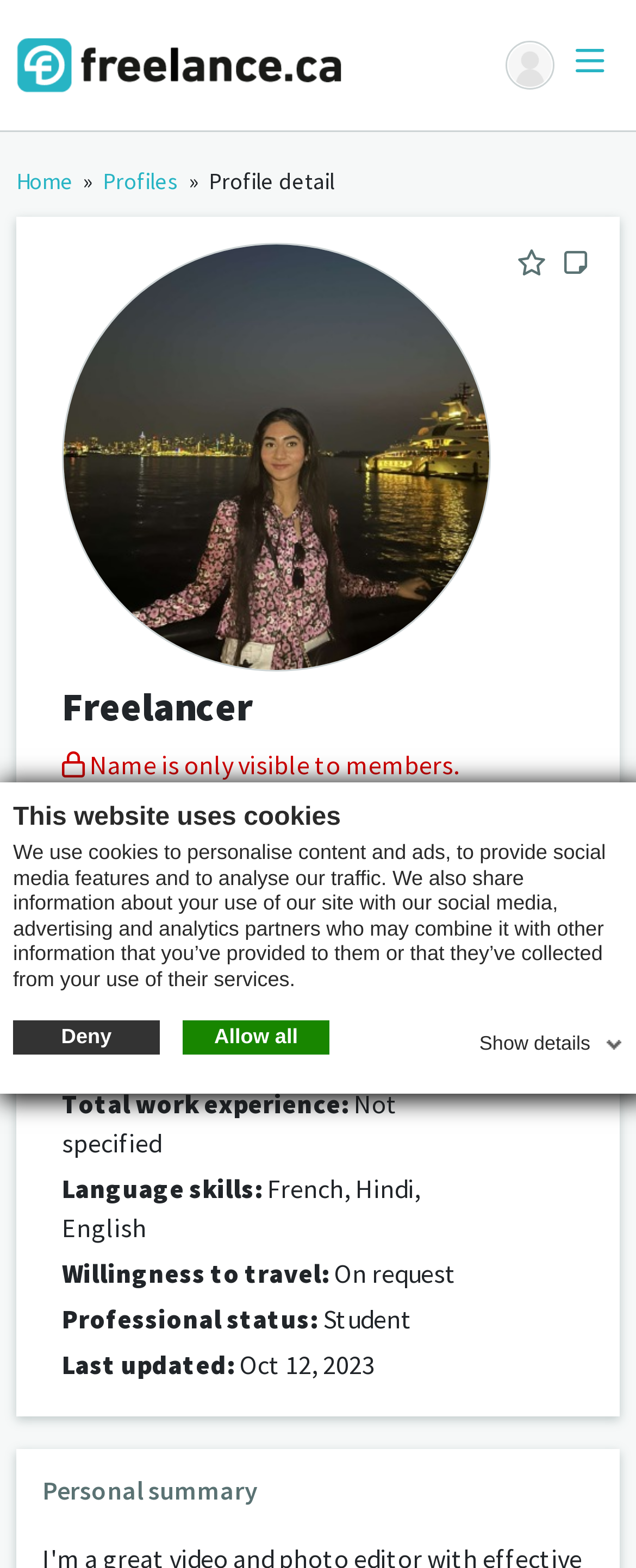Bounding box coordinates must be specified in the format (top-left x, top-left y, bottom-right x, bottom-right y). All values should be floating point numbers between 0 and 1. What are the bounding box coordinates of the UI element described as: parent_node: Toggle navigation

[0.792, 0.021, 0.874, 0.062]